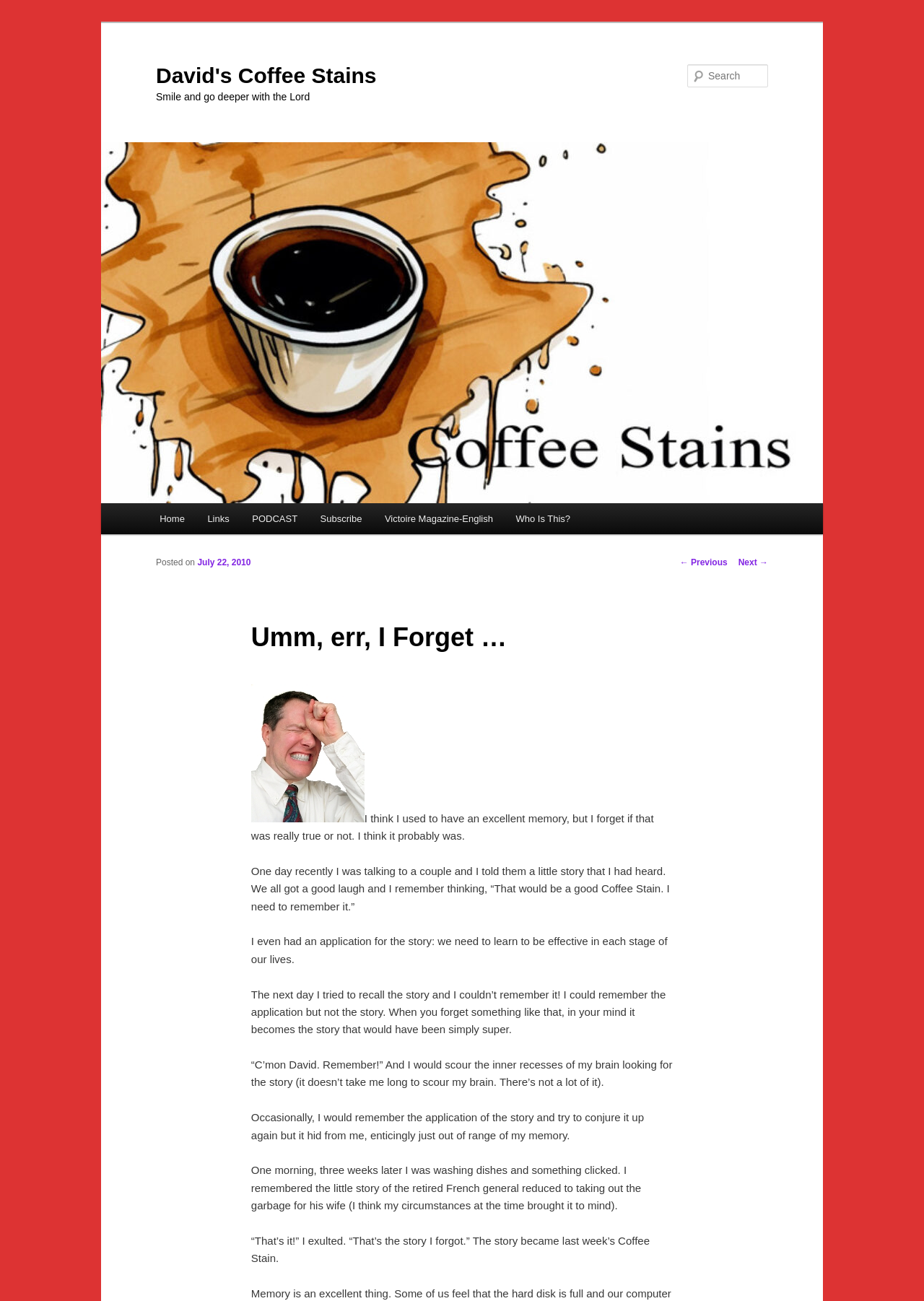Please find the bounding box for the UI component described as follows: "parent_node: David's Coffee Stains".

[0.109, 0.109, 0.891, 0.387]